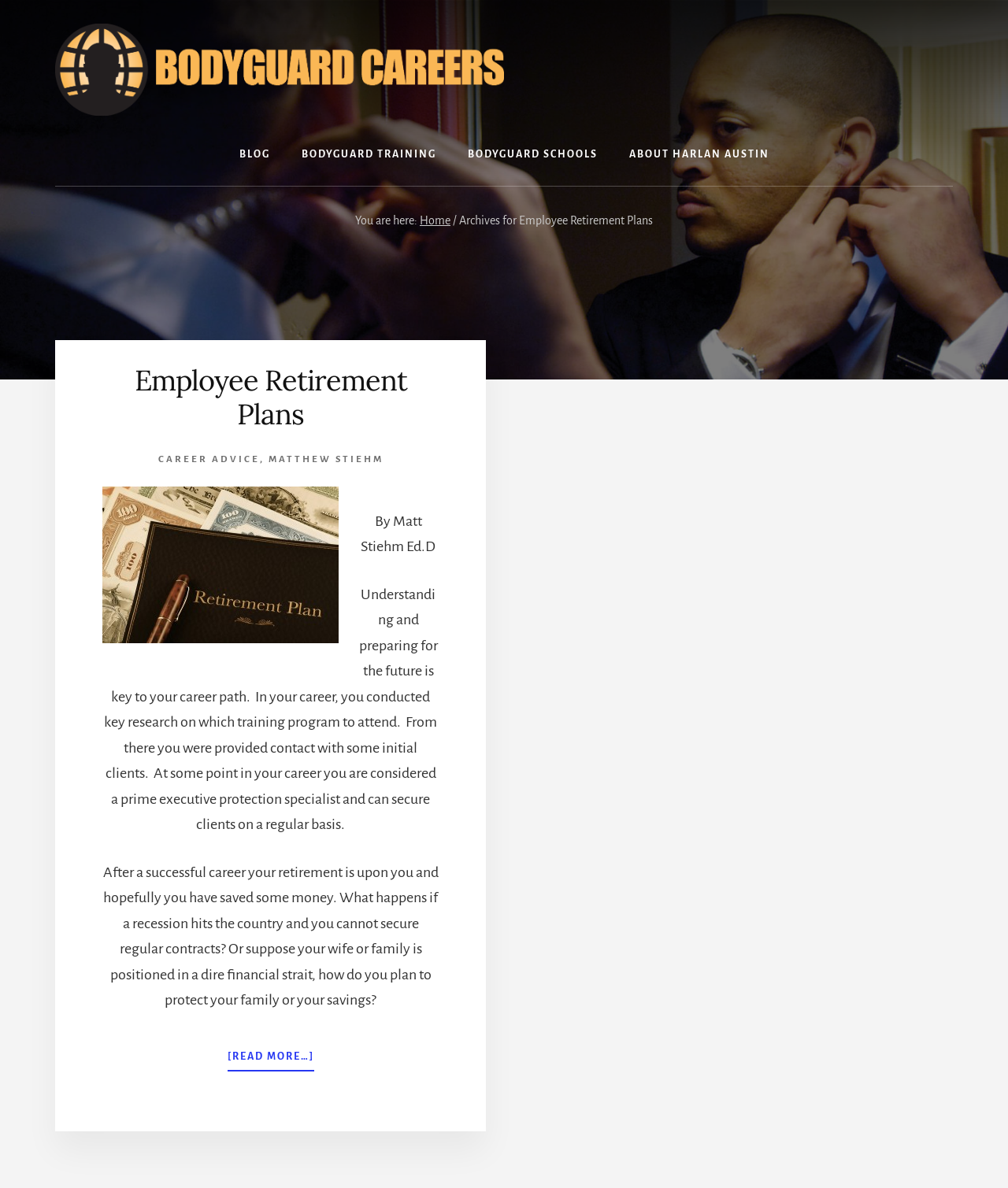Pinpoint the bounding box coordinates of the clickable element to carry out the following instruction: "go to Bodyguard Careers homepage."

[0.055, 0.02, 0.5, 0.097]